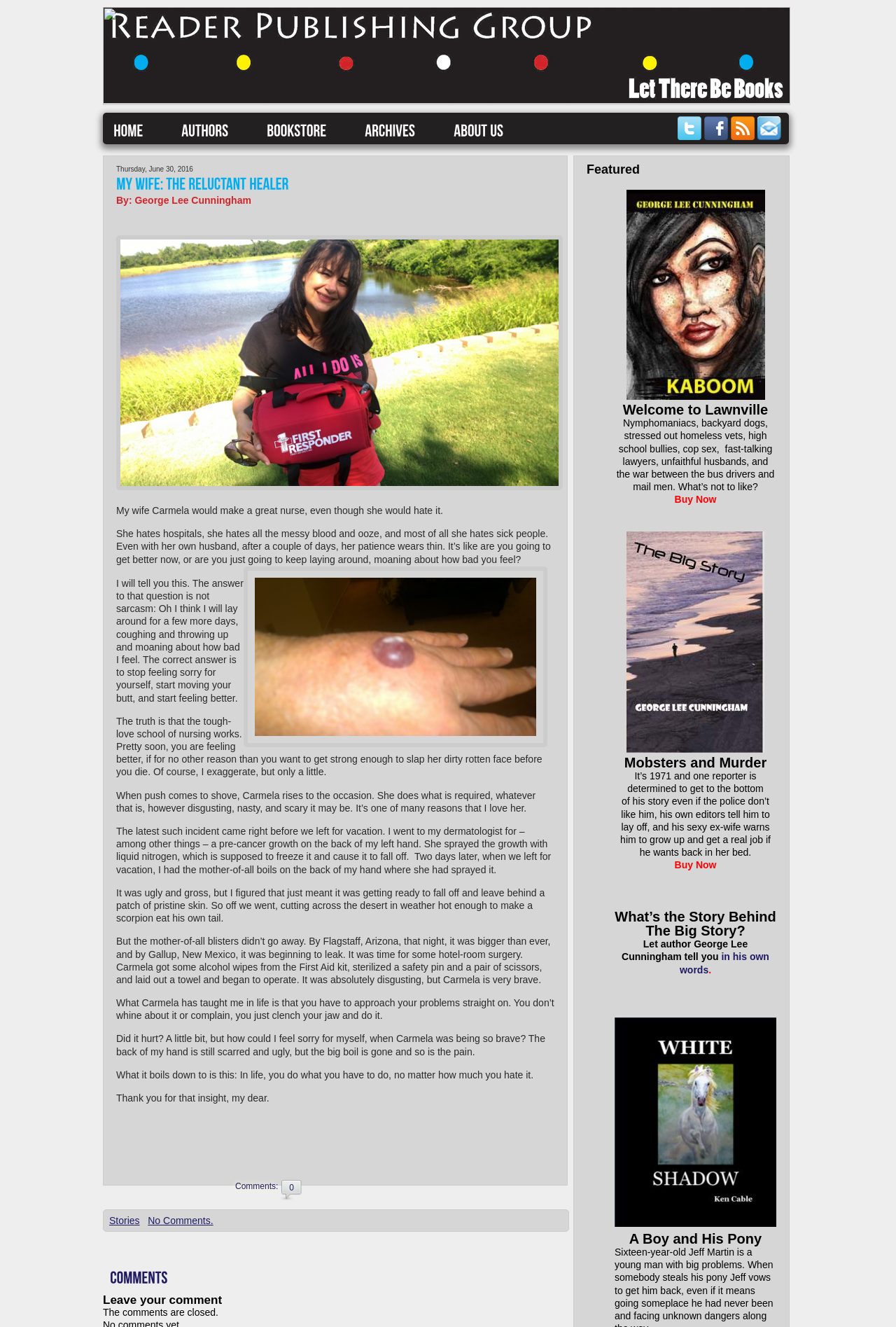Can you provide the bounding box coordinates for the element that should be clicked to implement the instruction: "View the image 'WP_20160629_17_10_41_Pro'"?

[0.13, 0.177, 0.628, 0.369]